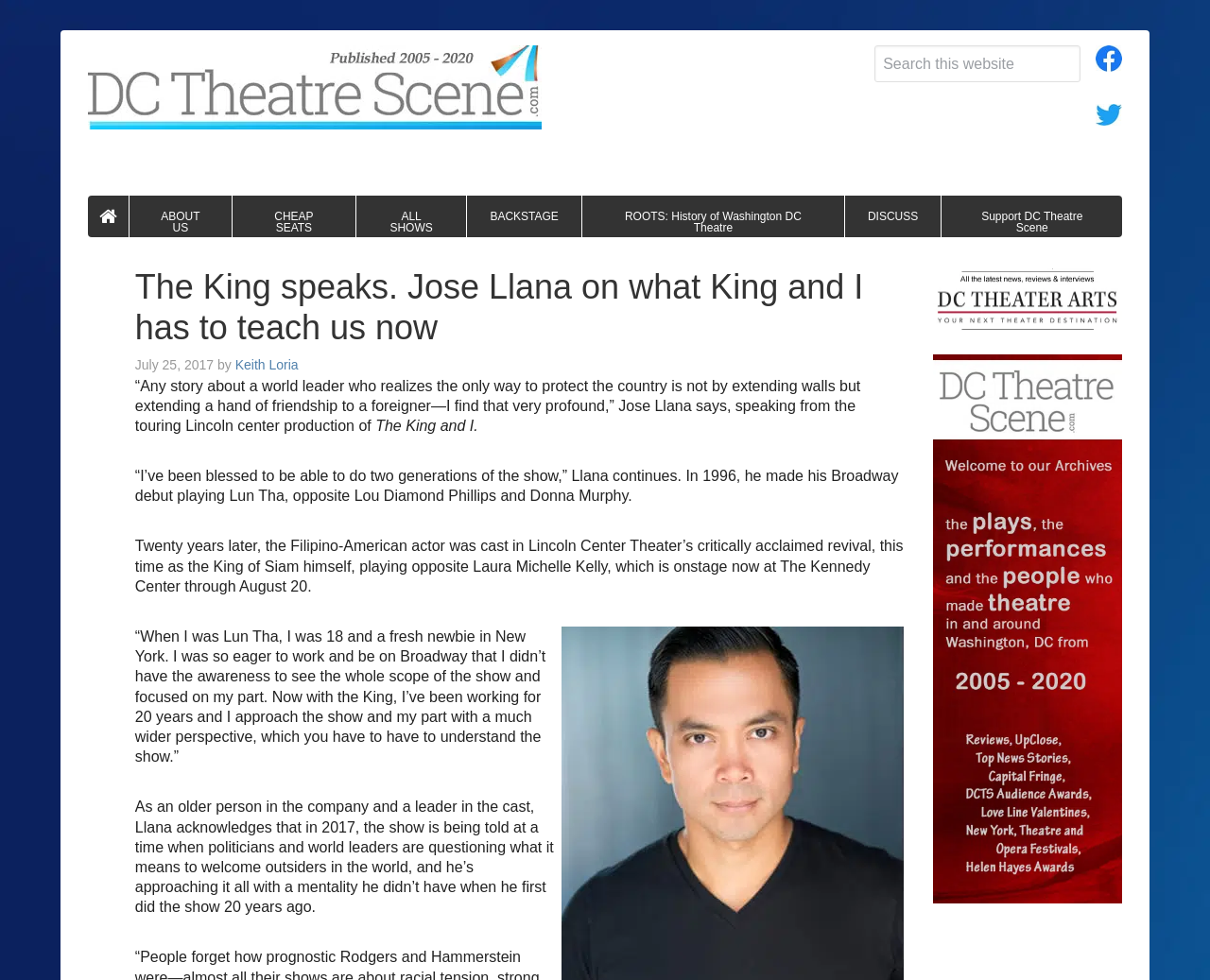Determine the bounding box coordinates for the area you should click to complete the following instruction: "Check the latest news in Cheap Seats".

[0.192, 0.2, 0.294, 0.242]